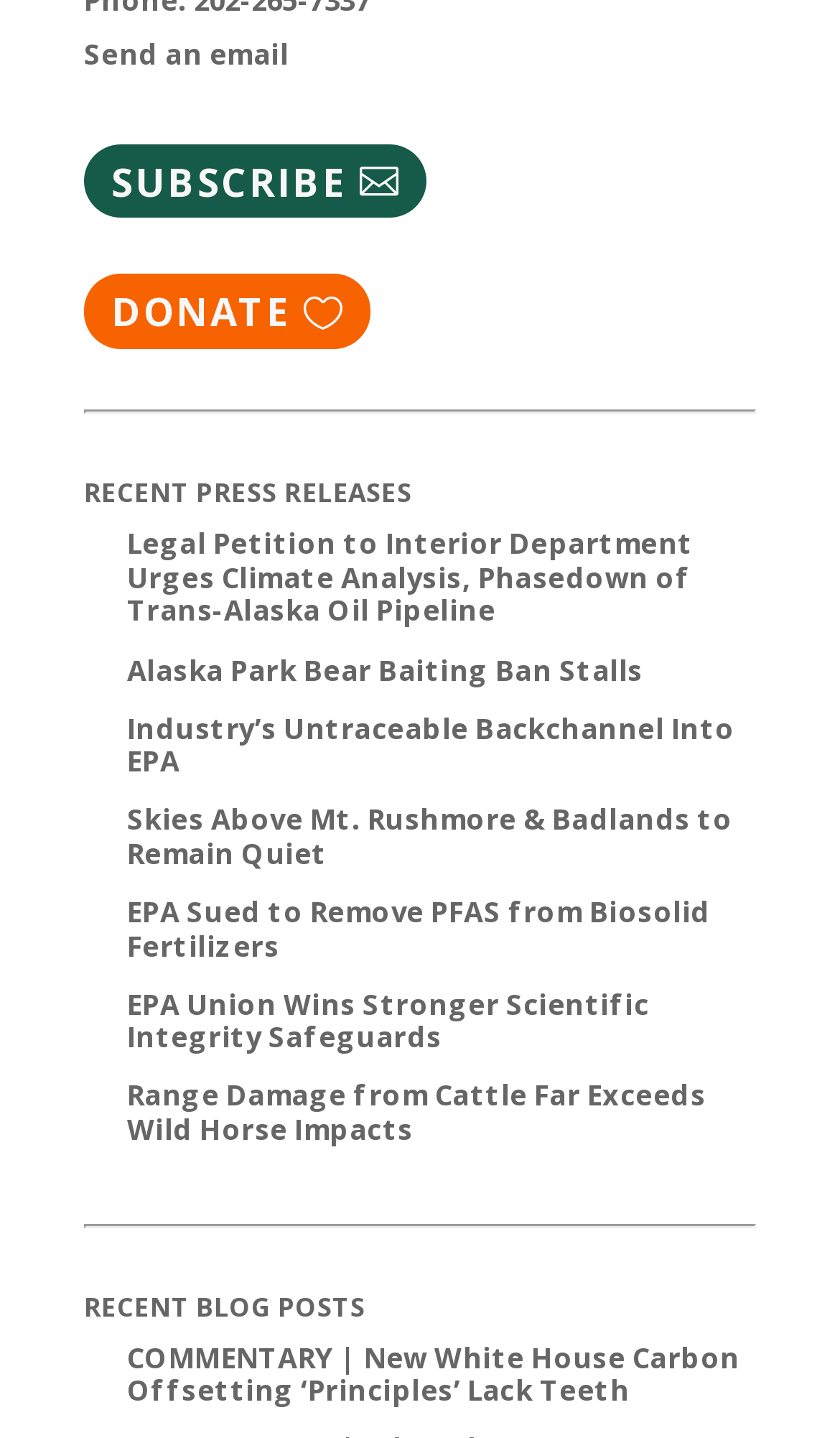What is the first press release about?
Look at the image and provide a short answer using one word or a phrase.

Legal Petition to Interior Department